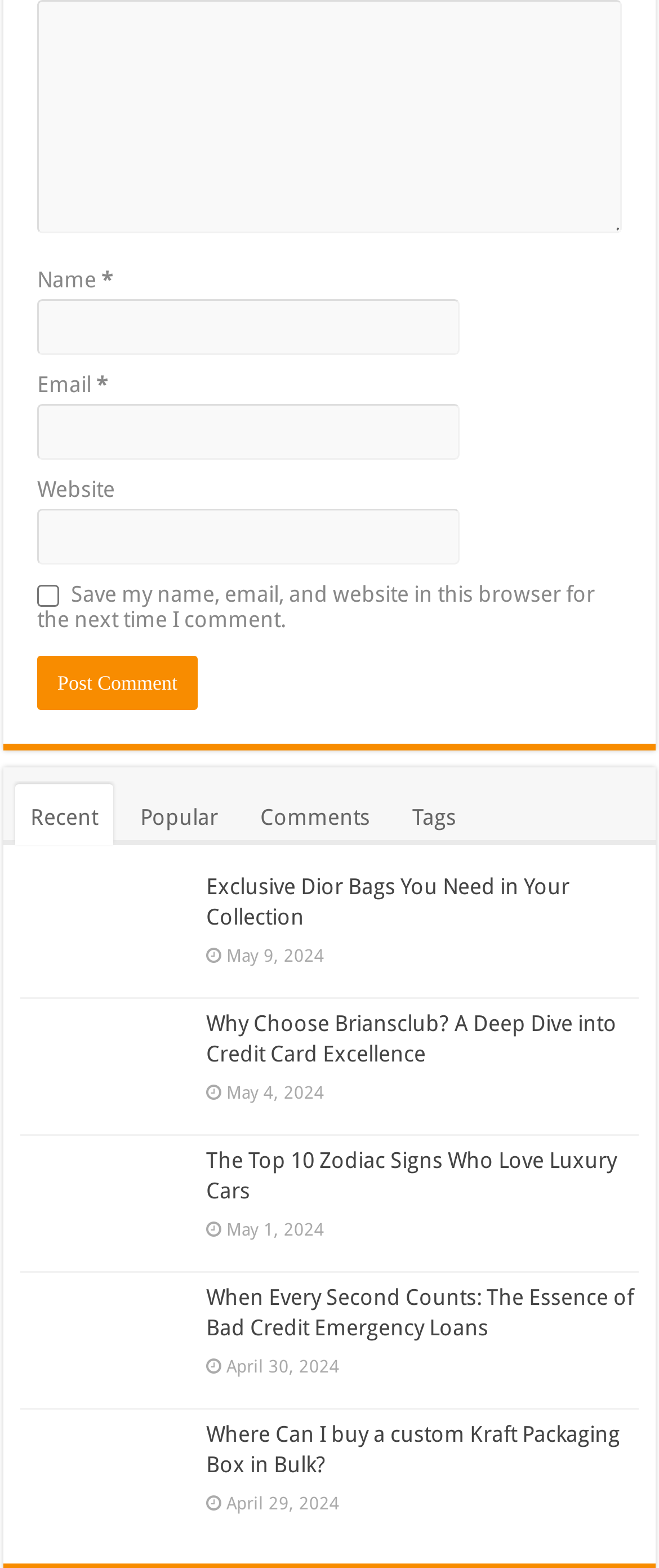Using the provided description: "parent_node: Website name="url"", find the bounding box coordinates of the corresponding UI element. The output should be four float numbers between 0 and 1, in the format [left, top, right, bottom].

[0.056, 0.324, 0.697, 0.36]